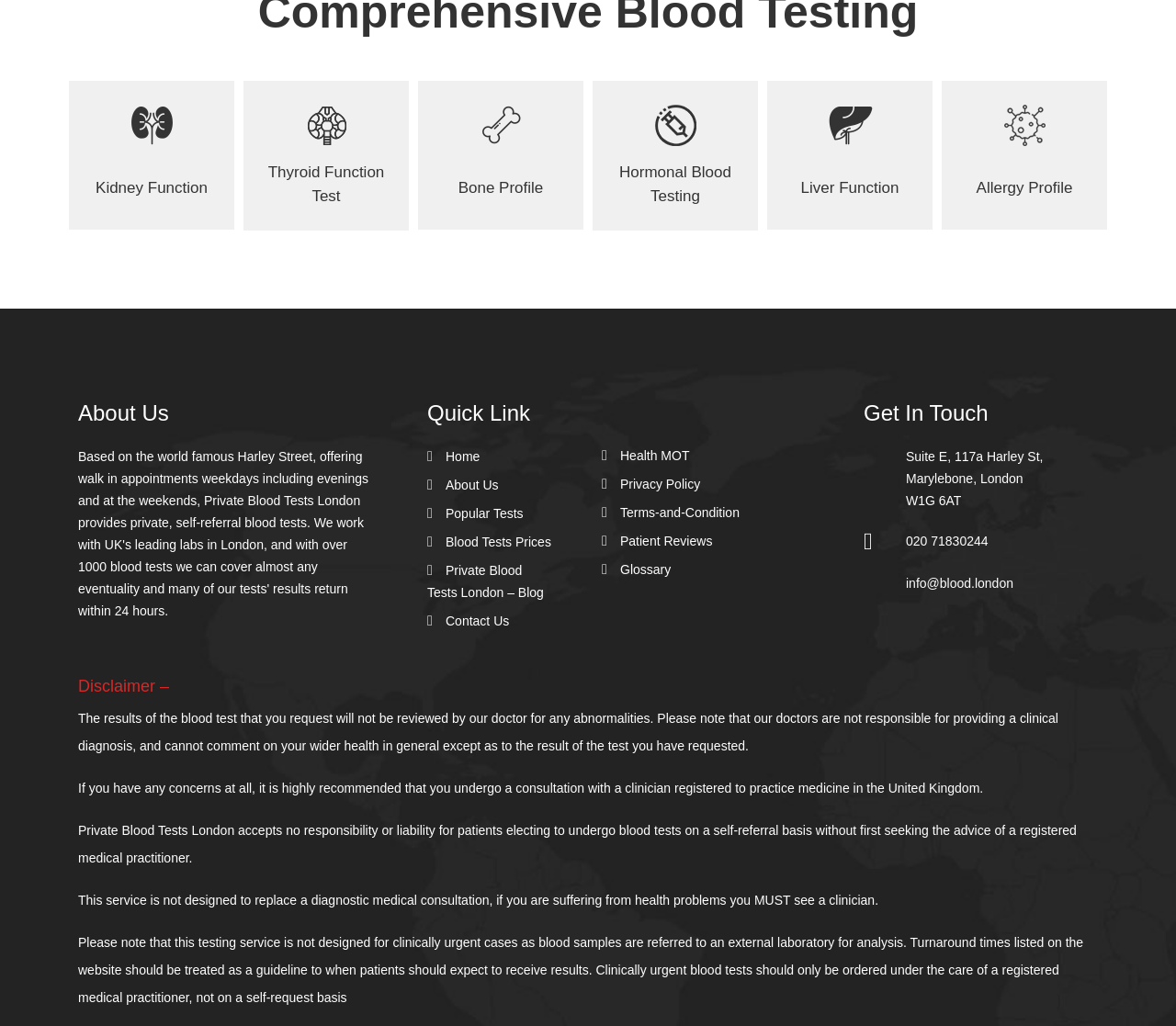How can patients contact the clinic?
Based on the image, provide your answer in one word or phrase.

By phone or email